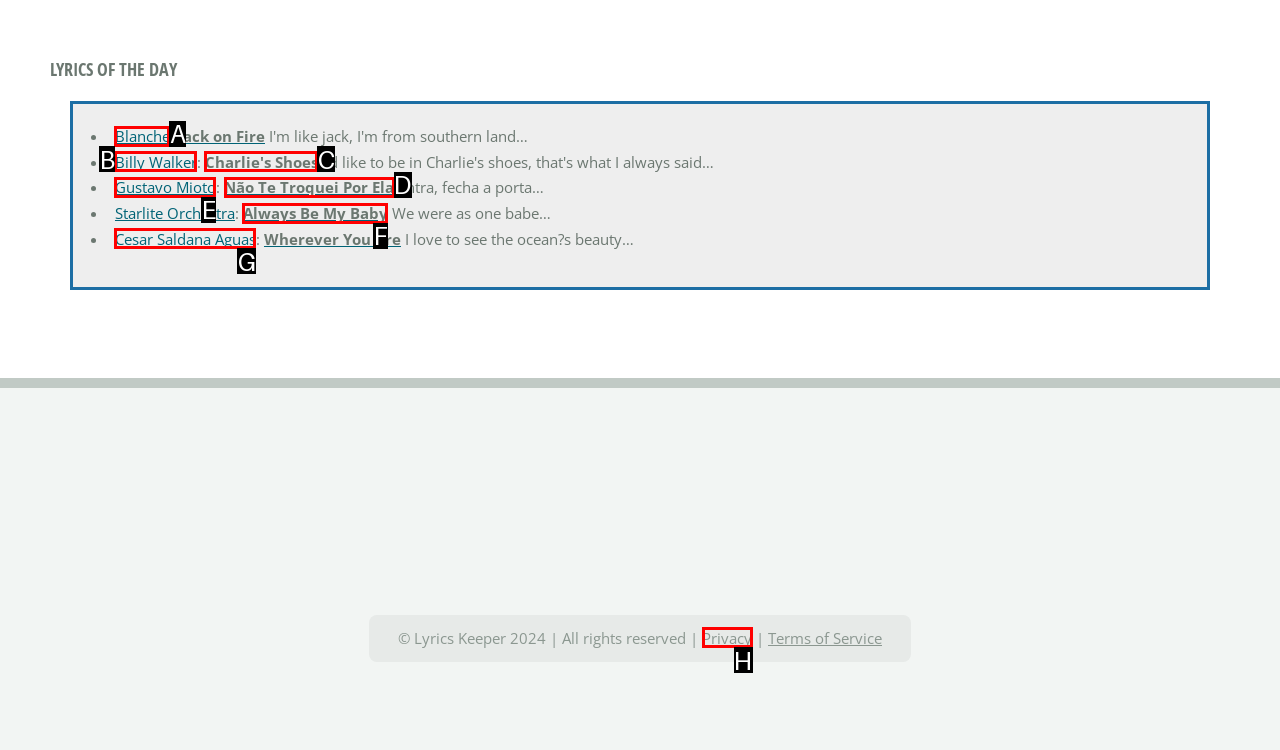Find the option you need to click to complete the following instruction: Explore lyrics of Não Te Troquei Por Ela
Answer with the corresponding letter from the choices given directly.

D